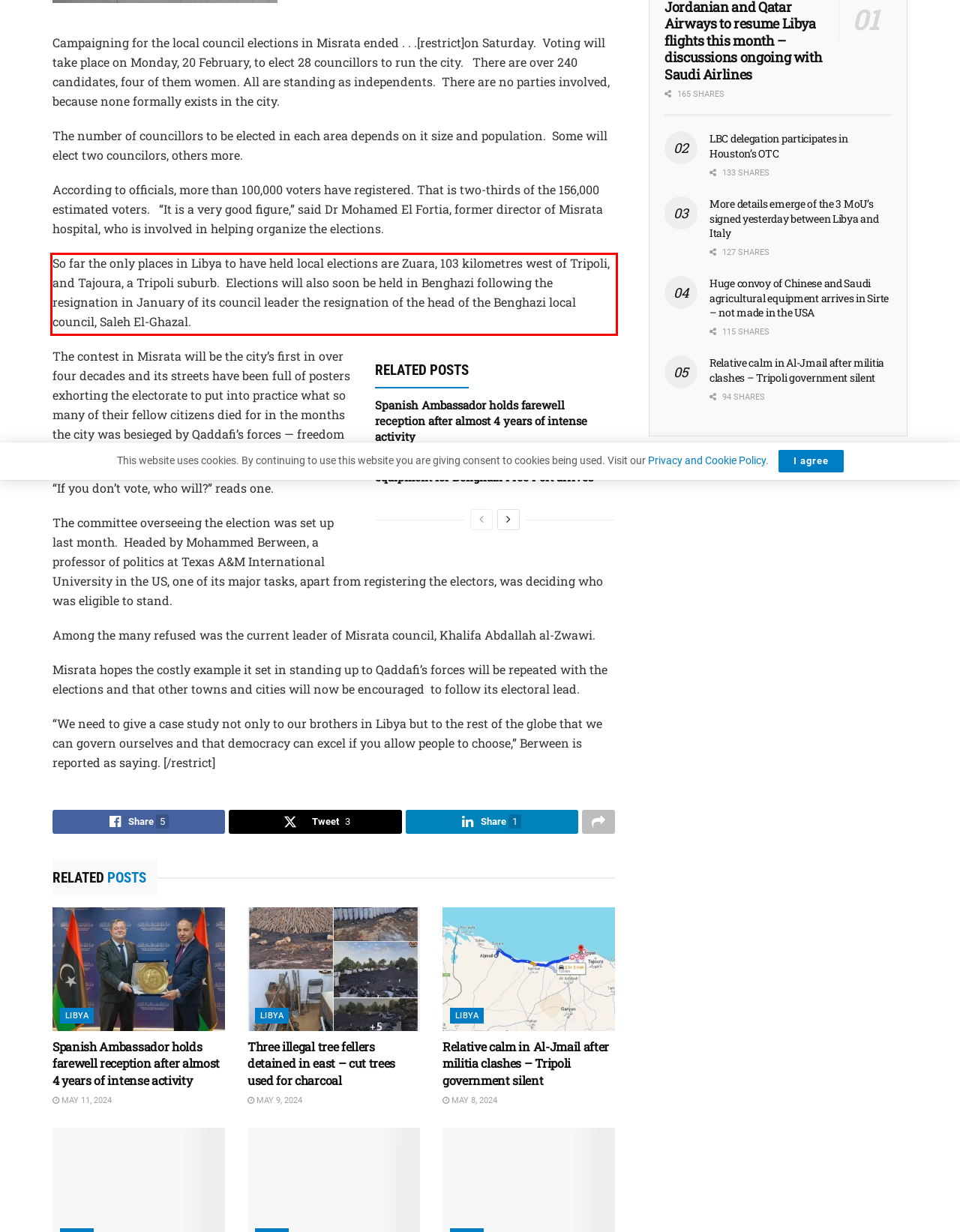In the given screenshot, locate the red bounding box and extract the text content from within it.

So far the only places in Libya to have held local elections are Zuara, 103 kilometres west of Tripoli, and Tajoura, a Tripoli suburb. Elections will also soon be held in Benghazi following the resignation in January of its council leader the resignation of the head of the Benghazi local council, Saleh El-Ghazal.